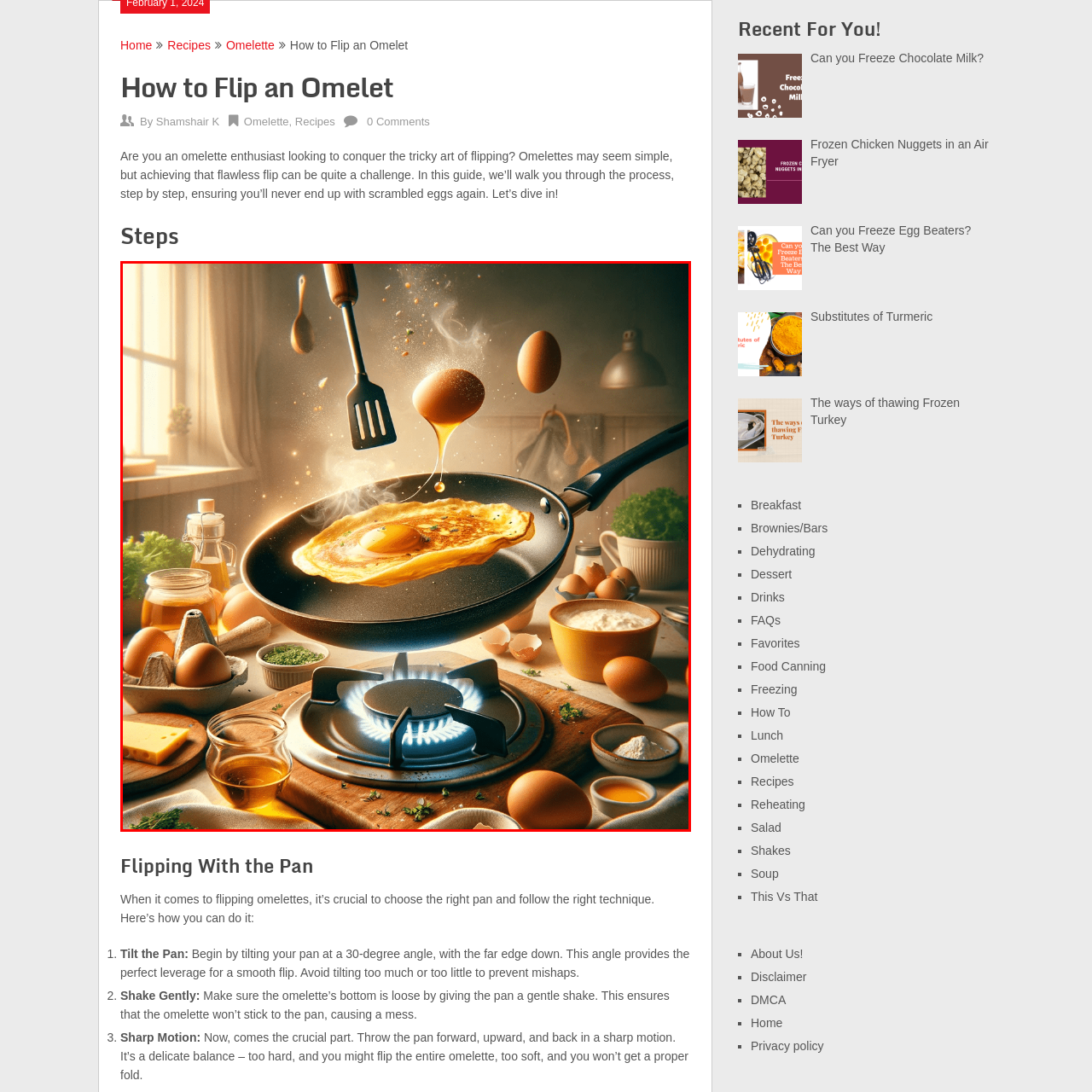Observe the content highlighted by the red box and supply a one-word or short phrase answer to the question: What is the source of light in the kitchen?

natural light